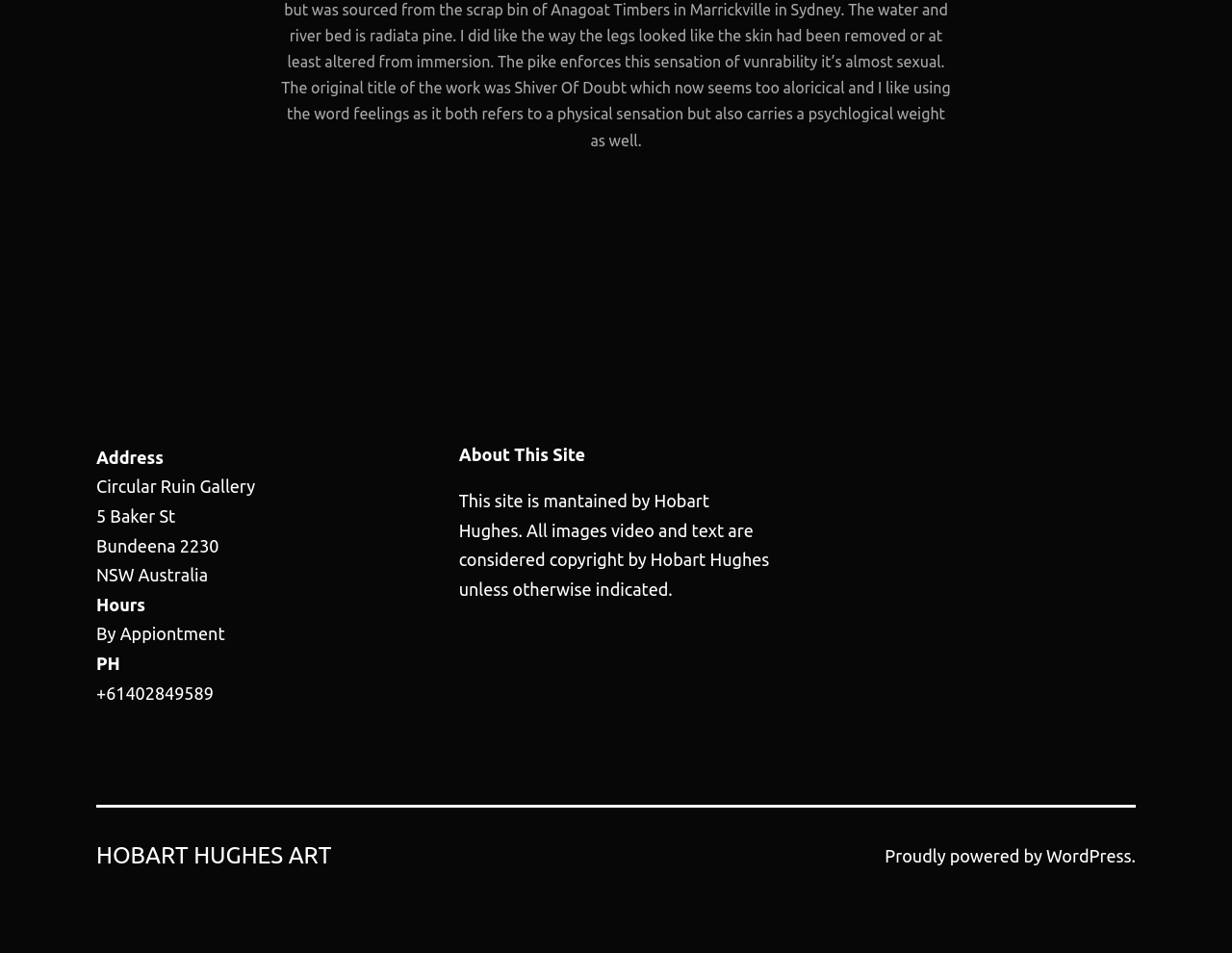Answer the question in one word or a short phrase:
What is the address of the gallery?

5 Baker St, Bundeena 2230, NSW Australia